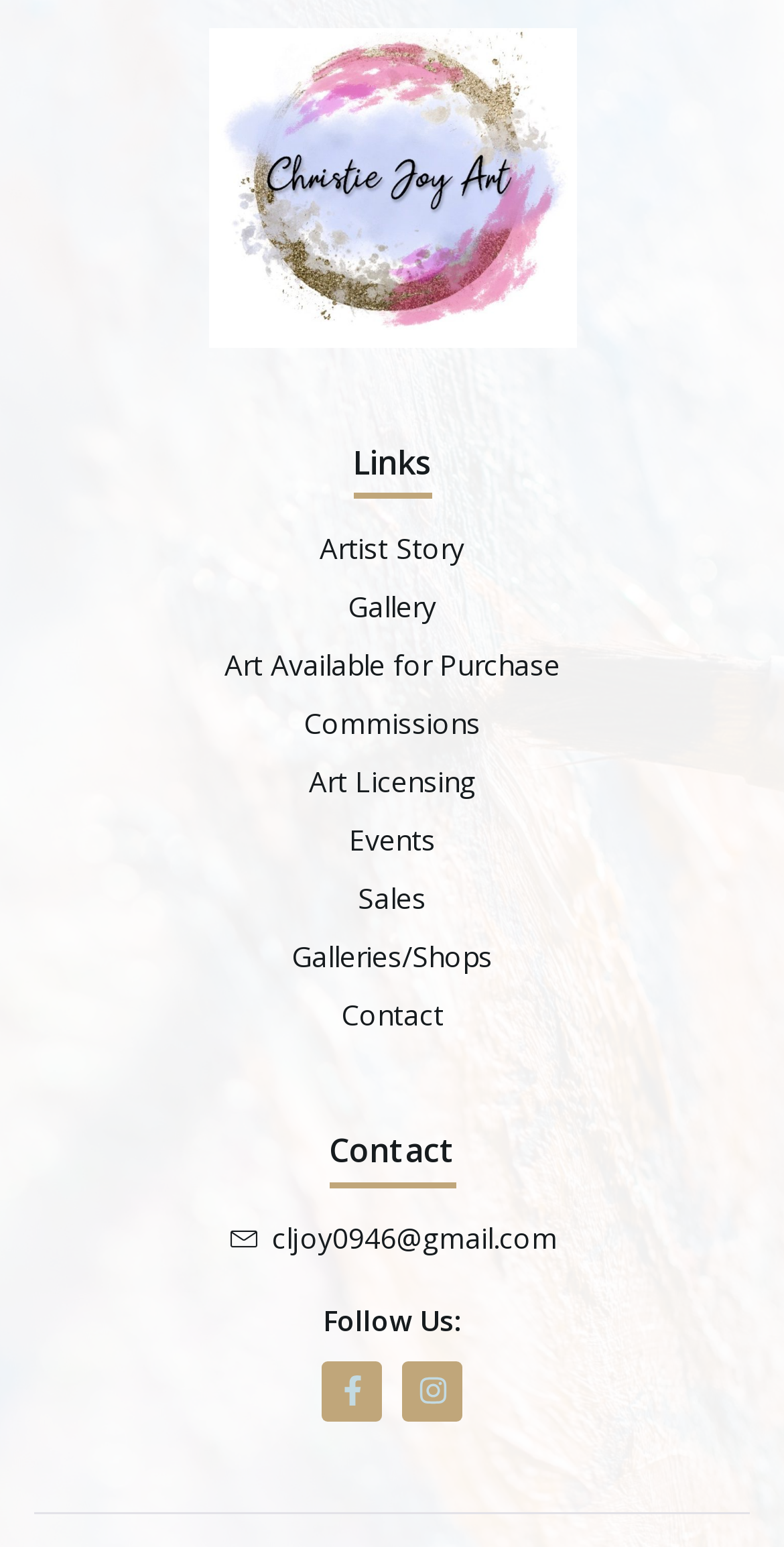Pinpoint the bounding box coordinates of the element to be clicked to execute the instruction: "Follow on Facebook".

[0.41, 0.879, 0.487, 0.918]